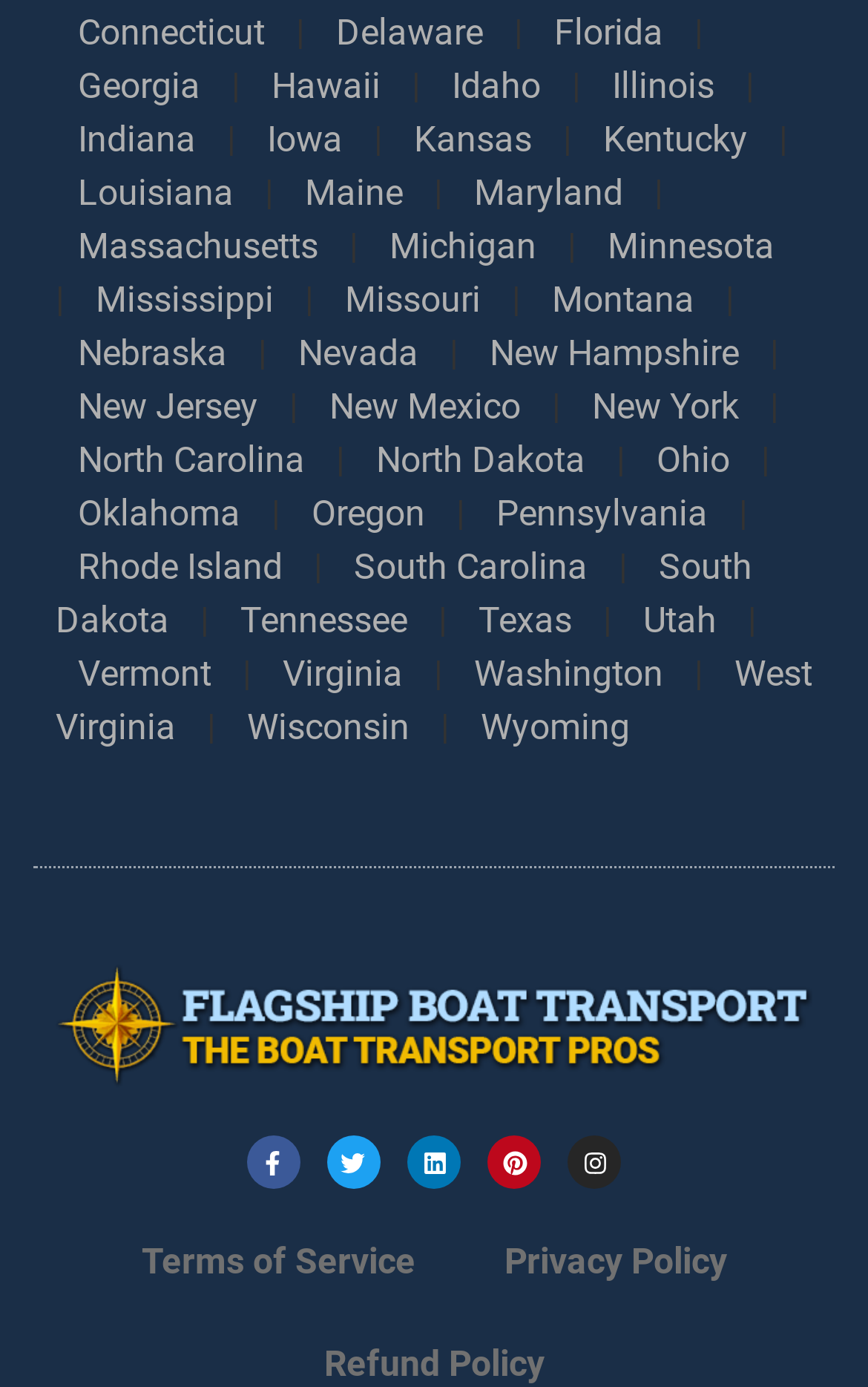Carefully examine the image and provide an in-depth answer to the question: How are the state links organized on the page?

The state links on the page appear to be organized in alphabetical order, with 'Georgia' coming first and 'Wyoming' coming last. This suggests that the webpage is designed to make it easy for users to find a specific state.